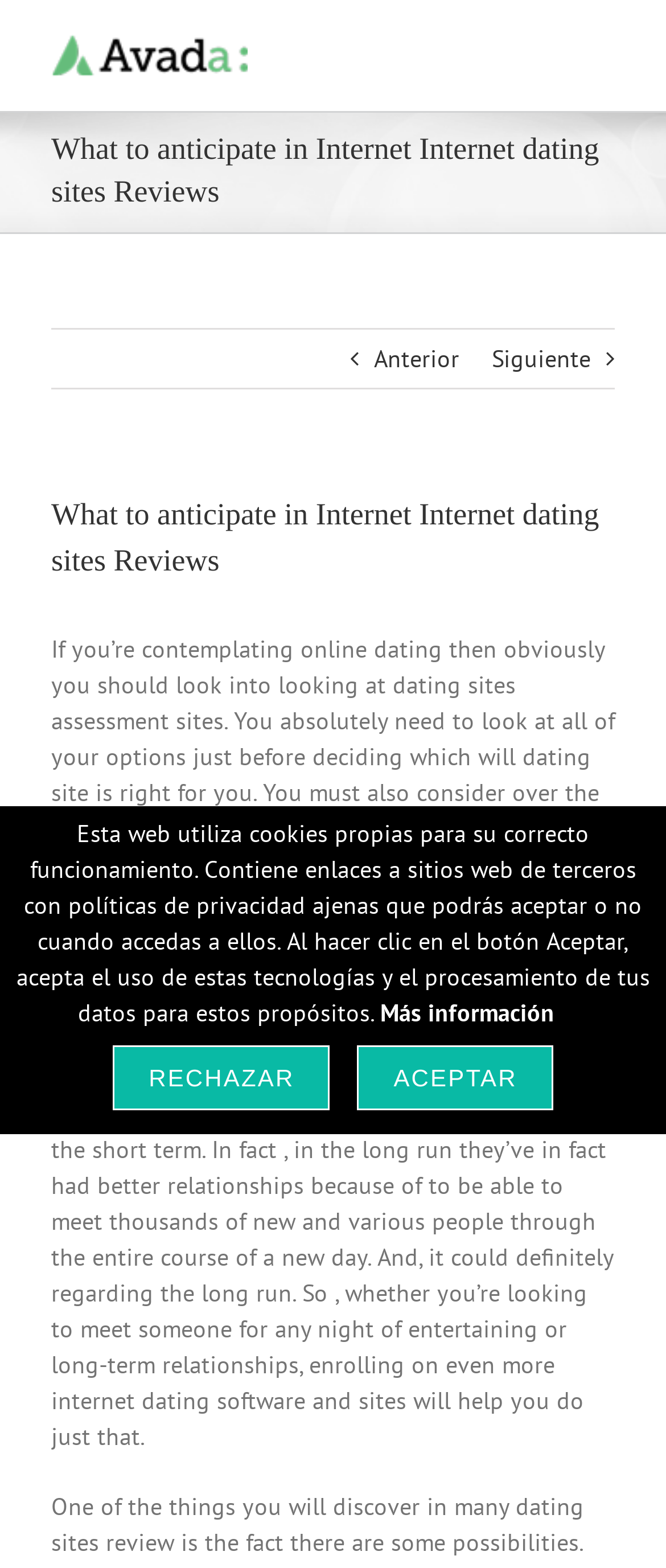Provide a one-word or short-phrase answer to the question:
What is the purpose of this webpage?

To review dating sites